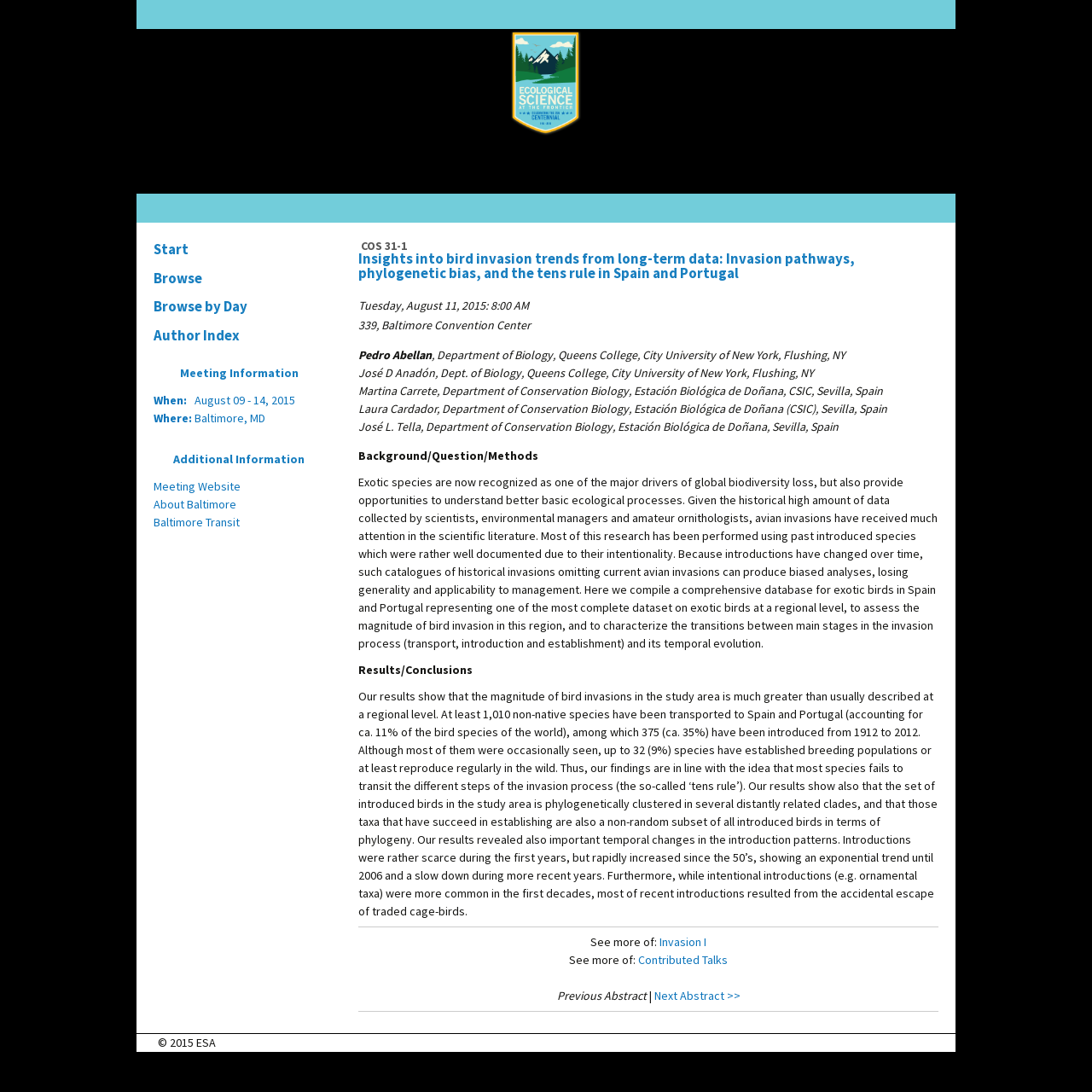Please find the bounding box coordinates in the format (top-left x, top-left y, bottom-right x, bottom-right y) for the given element description. Ensure the coordinates are floating point numbers between 0 and 1. Description: Browse

[0.133, 0.242, 0.305, 0.268]